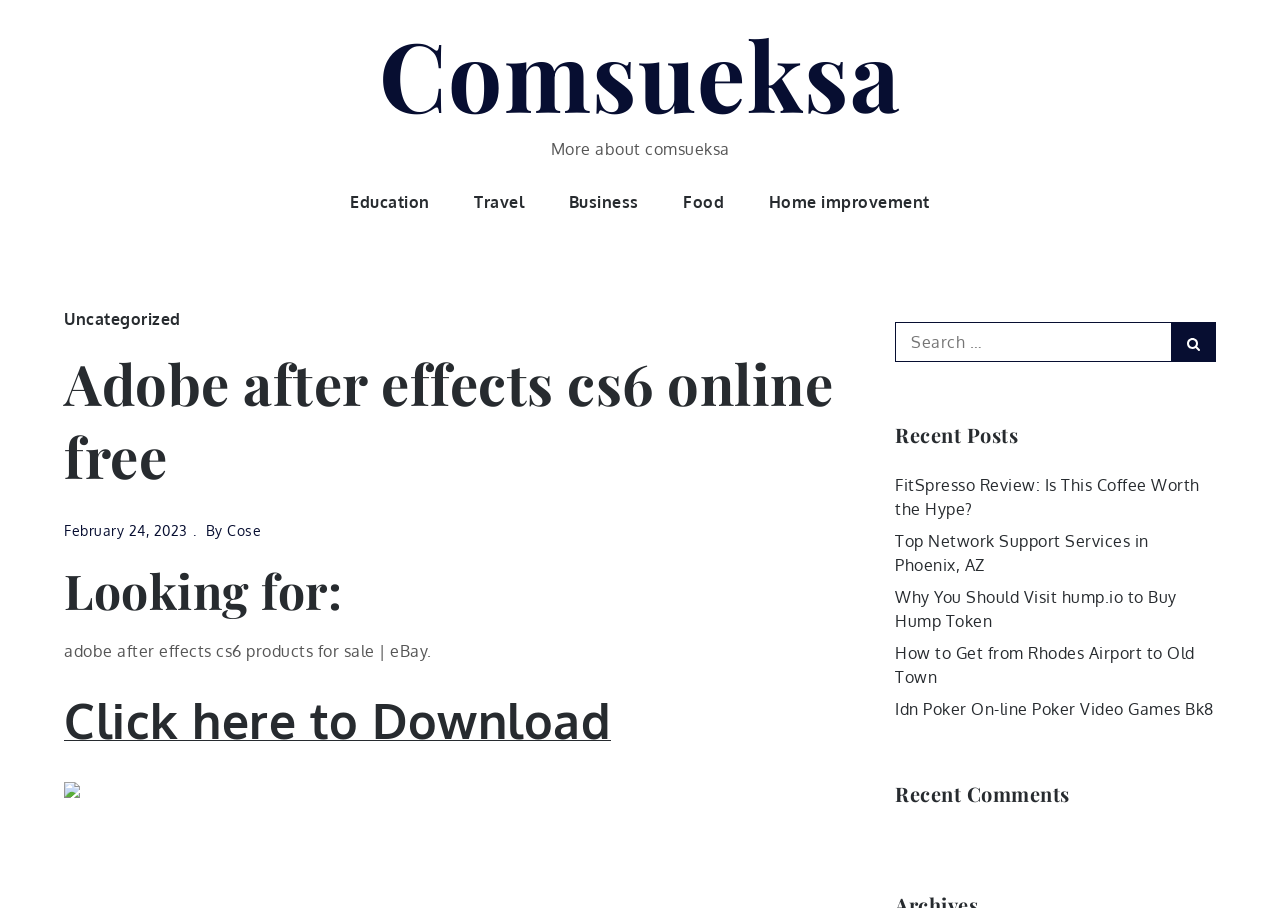Offer a detailed account of what is visible on the webpage.

The webpage appears to be a blog or article page with a focus on Adobe After Effects CS6 online free resources. At the top, there is a link to the website's homepage, "Comsueksa", and a brief description "More about comsueksa". Below this, there are five category links: Education, Travel, Business, Food, and Home improvement.

The main content area is divided into two sections. On the left, there is a header section with a title "Adobe after effects cs6 online free" and a link to "Uncategorized" posts. Below this, there is a section with a date "February 24, 2023", an author name "Cose", and a heading "Looking for:". This section also contains a link to download something and an image with an empty alt text.

On the right side, there is a search bar with a label "Search for:" and a button to submit the search query. Below the search bar, there is a heading "Recent Posts" followed by five links to different articles, including "FitSpresso Review", "Top Network Support Services in Phoenix, AZ", and others. Further down, there is a heading "Recent Comments", but no actual comments are listed.

Throughout the page, there are several links to different articles, categories, and resources, suggesting that the website is a blog or article aggregator with a focus on various topics, including technology, travel, and business.